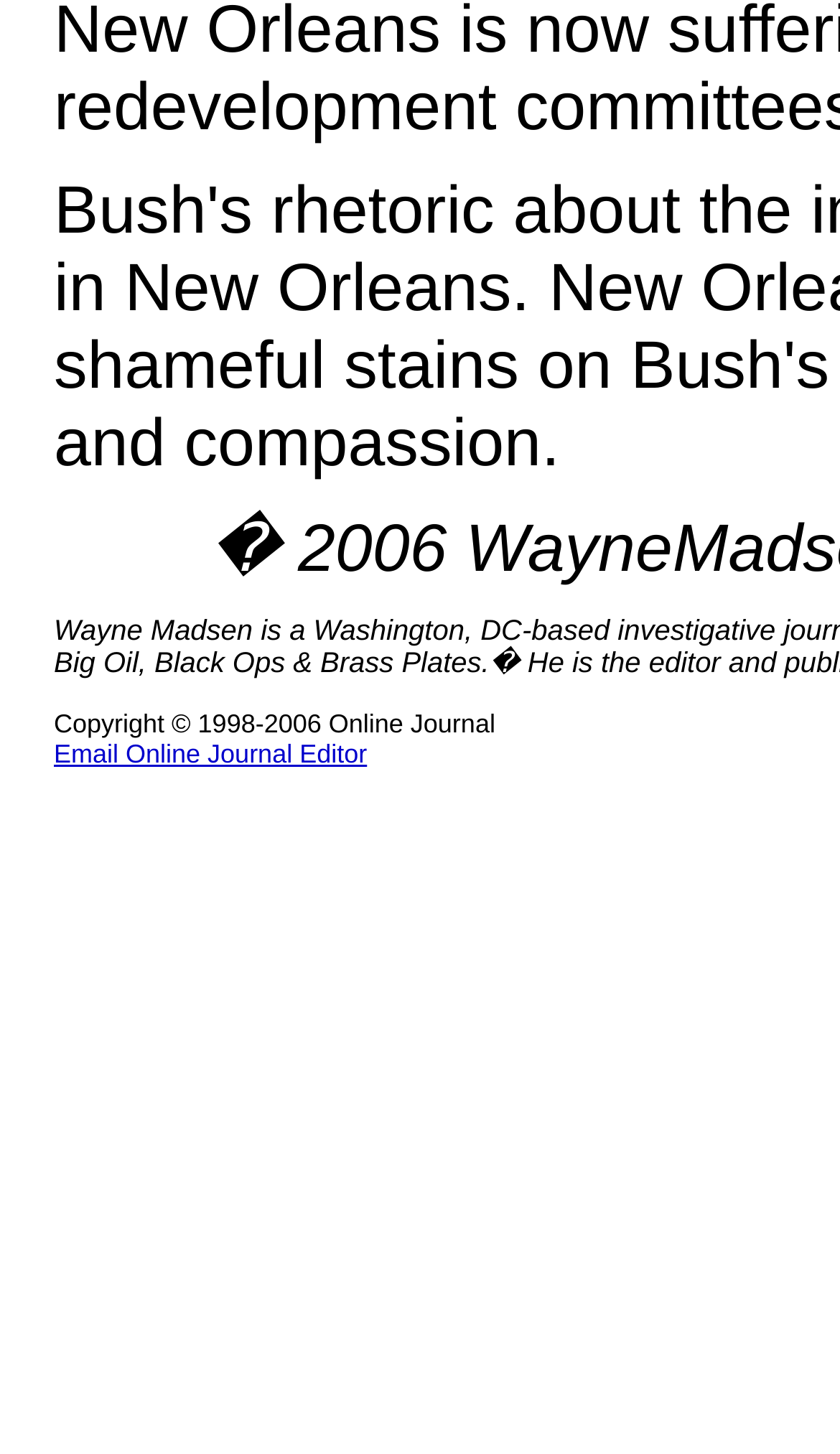Bounding box coordinates are given in the format (top-left x, top-left y, bottom-right x, bottom-right y). All values should be floating point numbers between 0 and 1. Provide the bounding box coordinate for the UI element described as: Wayne Madsen Report

[0.064, 0.692, 0.968, 0.748]